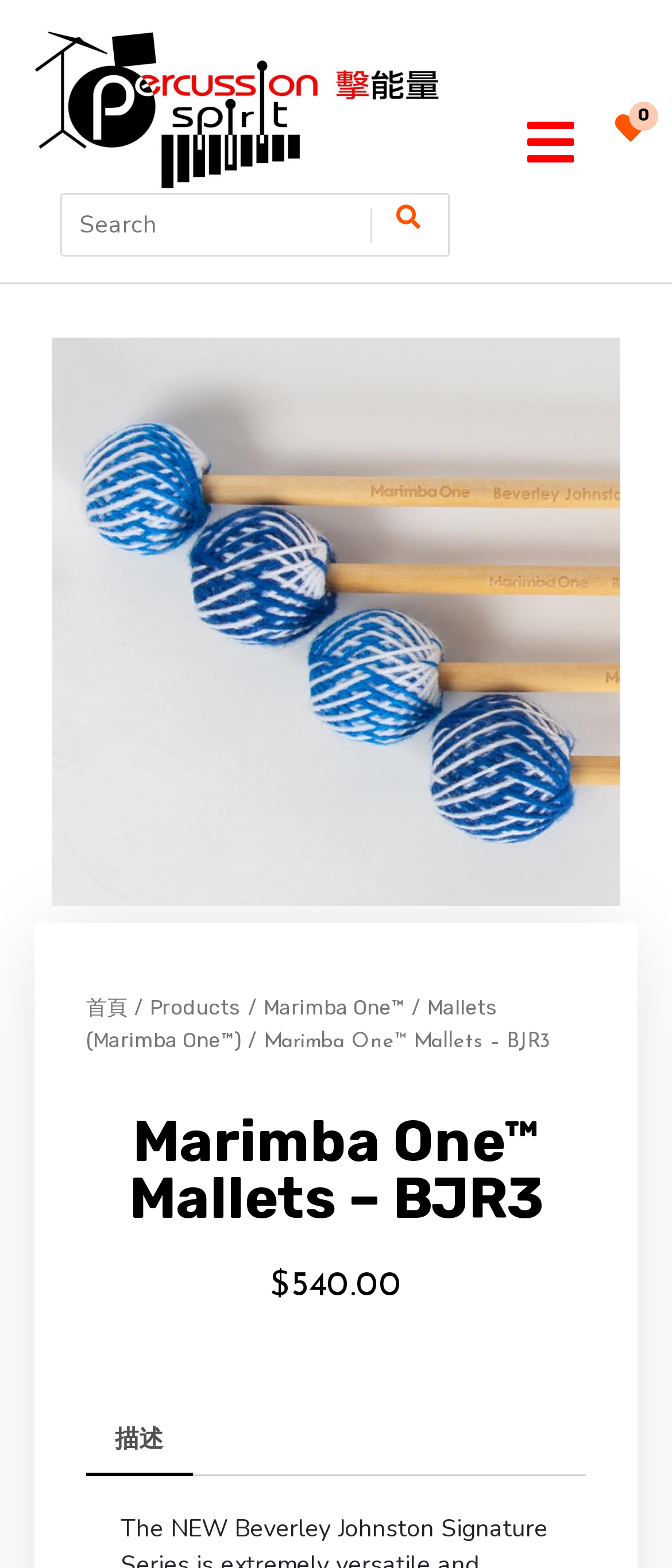Show the bounding box coordinates for the element that needs to be clicked to execute the following instruction: "Select tab". Provide the coordinates in the form of four float numbers between 0 and 1, i.e., [left, top, right, bottom].

[0.128, 0.899, 0.286, 0.941]